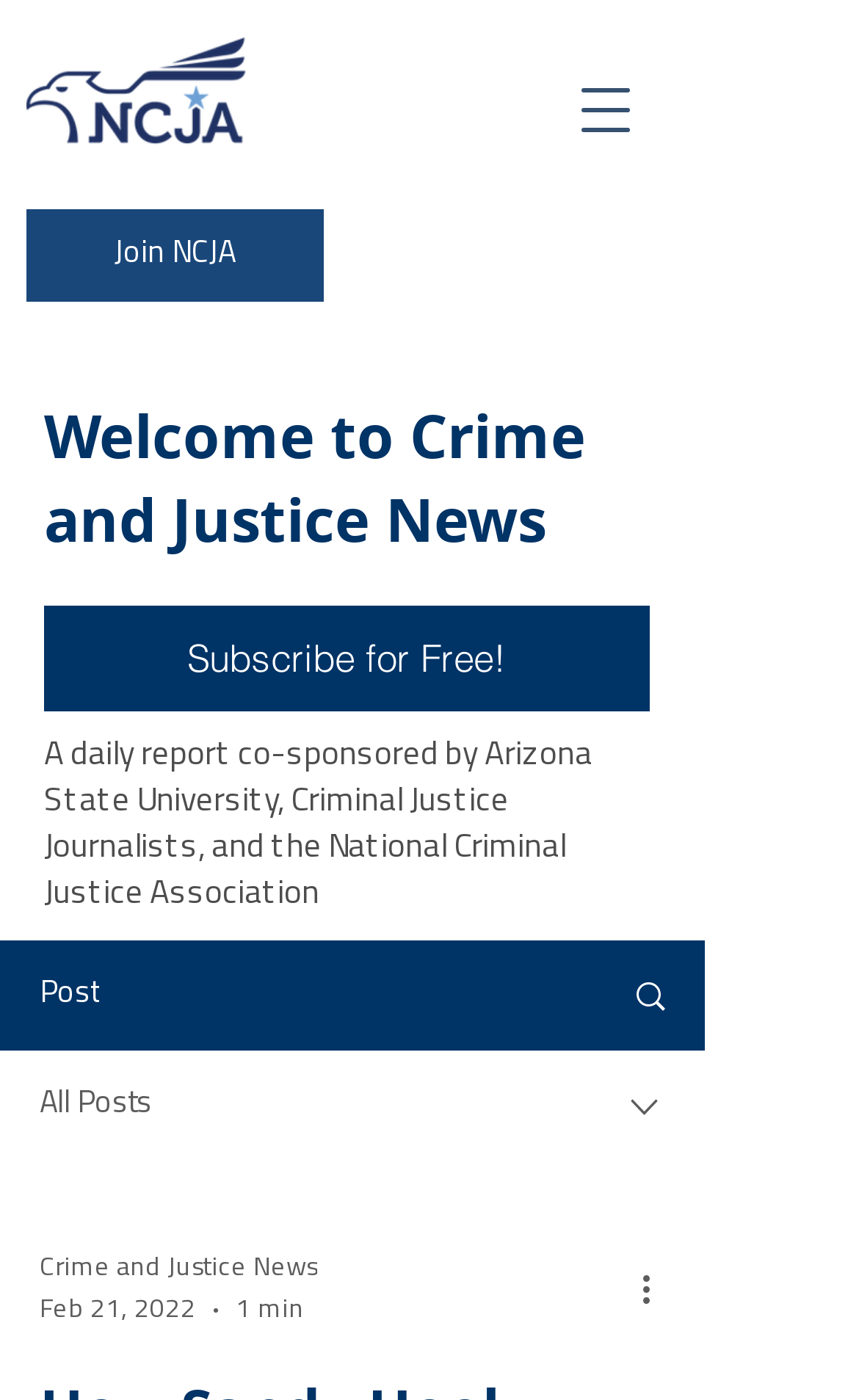Generate a thorough description of the webpage.

The webpage appears to be a news article or blog post with a focus on crime and justice. At the top left corner, there is a logo of the National Criminal Justice Association (NCJA) accompanied by a link to "Join NCJA". 

To the right of the logo, there is a button to open a navigation menu. Below the logo and navigation button, there is a heading that reads "Welcome to Crime and Justice News". 

Underneath the heading, there is a link to "Subscribe for Free!" and a brief description of the daily report, which is co-sponsored by Arizona State University, Criminal Justice Journalists, and the NCJA. 

The main content of the webpage appears to be an article with a title "How Sandy Hook Families Won Tough Legal Victories On Guns". The article likely discusses the legal battles of families affected by the 2012 Sandy Hook school shooting. 

On the right side of the webpage, there are several elements, including a "Post" label, a link with an image, an "All Posts" label, and another image. There is also a combobox with options including "Crime and Justice News" and a date "Feb 21, 2022". 

Below the combobox, there is a button labeled "More actions" with an accompanying image. The webpage has a total of 2 images, 5 links, 2 buttons, 1 combobox, and 5 static text elements.